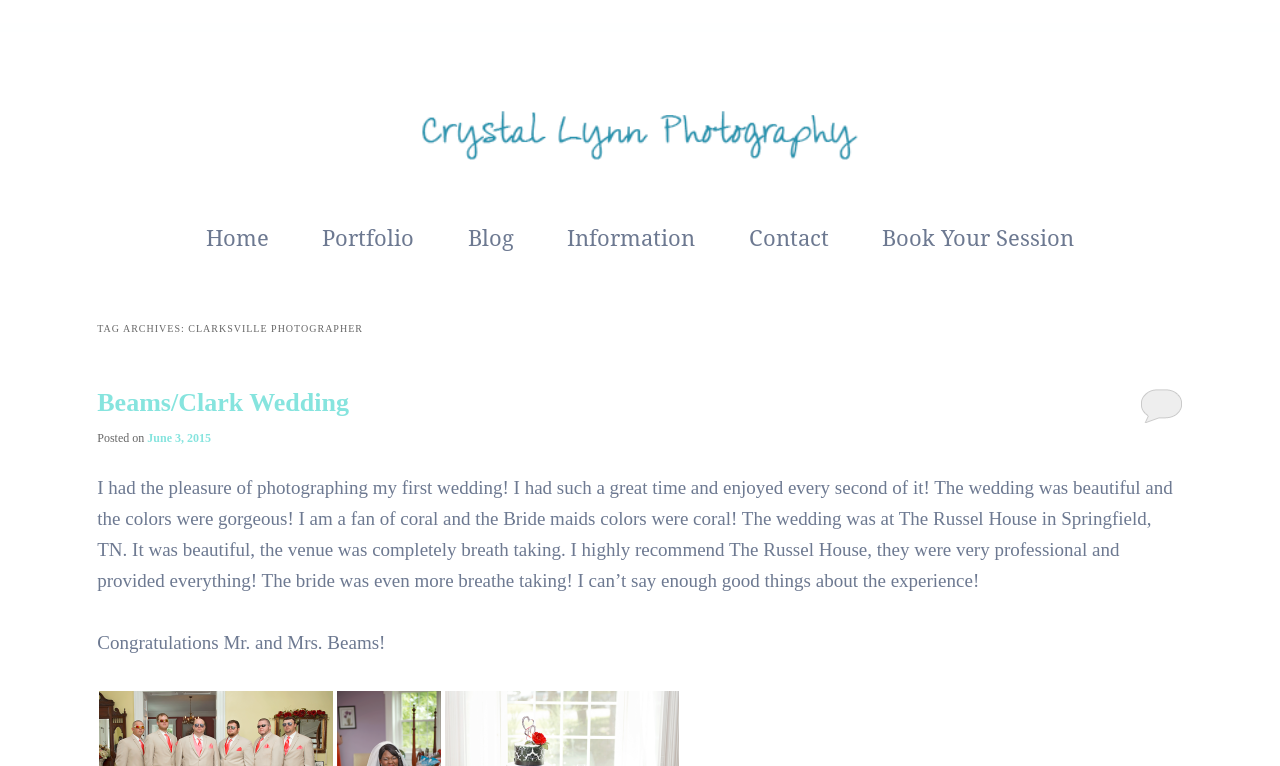Please identify the bounding box coordinates of where to click in order to follow the instruction: "Click on the 'Home' link".

[0.14, 0.264, 0.231, 0.36]